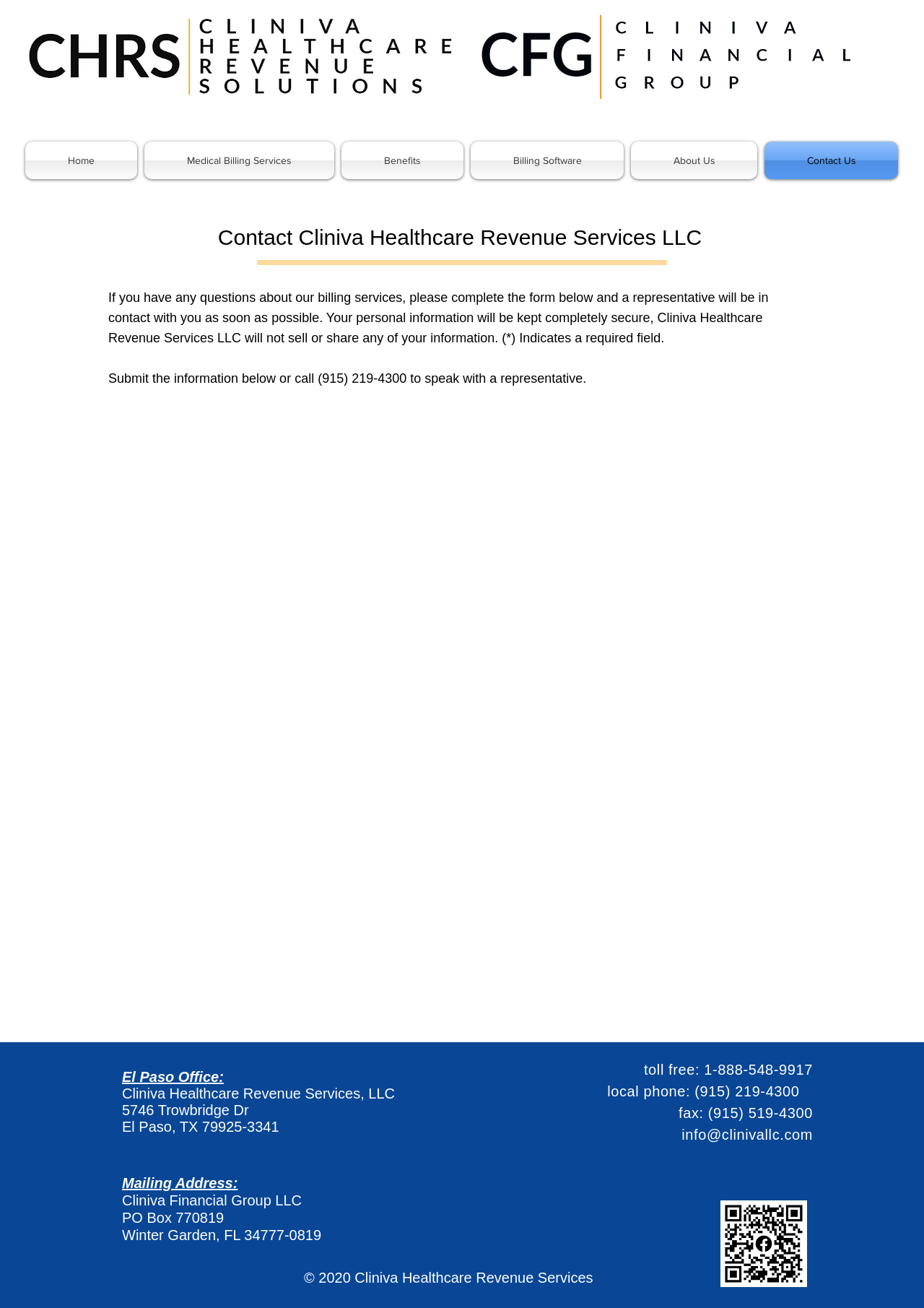Please find and generate the text of the main header of the webpage.

Contact Cliniva Healthcare Revenue Services LLC